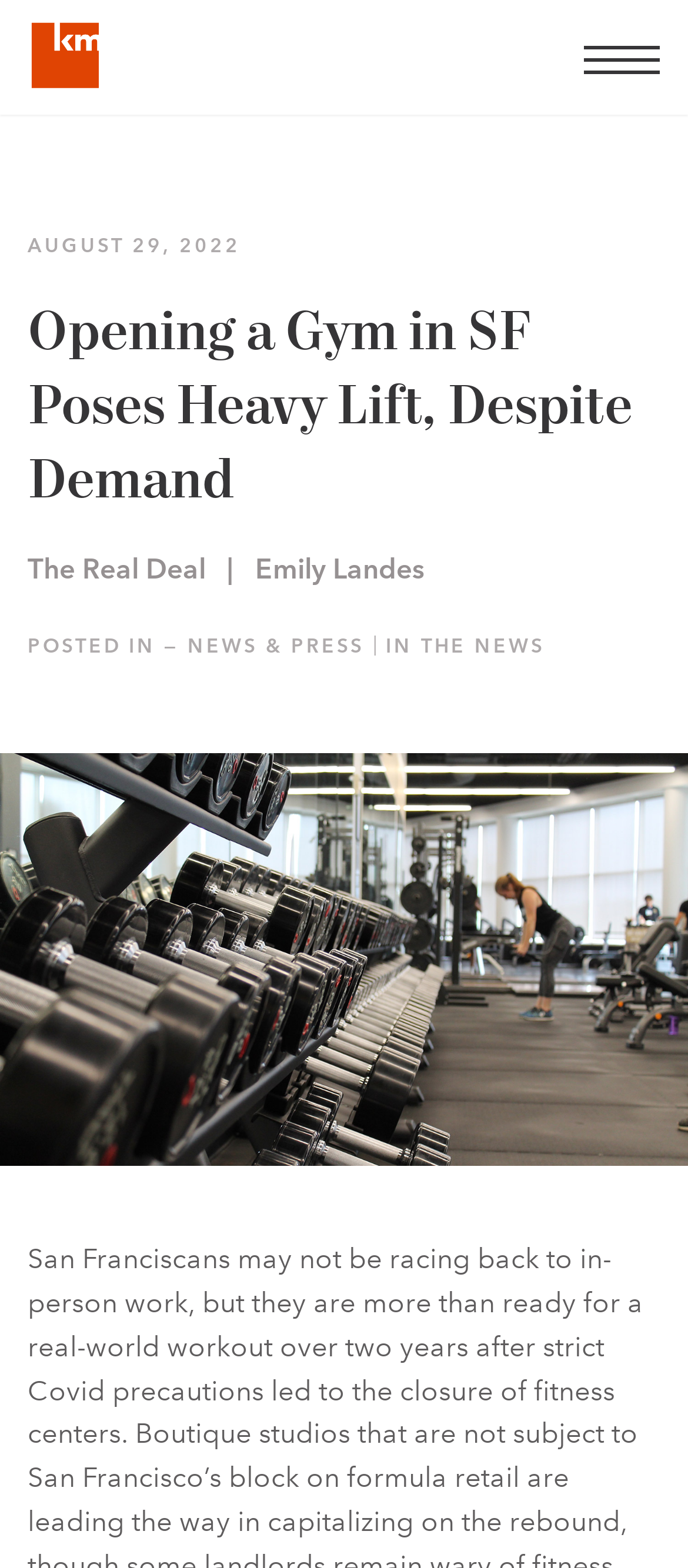How many login options are available?
Please provide a single word or phrase as your answer based on the image.

2